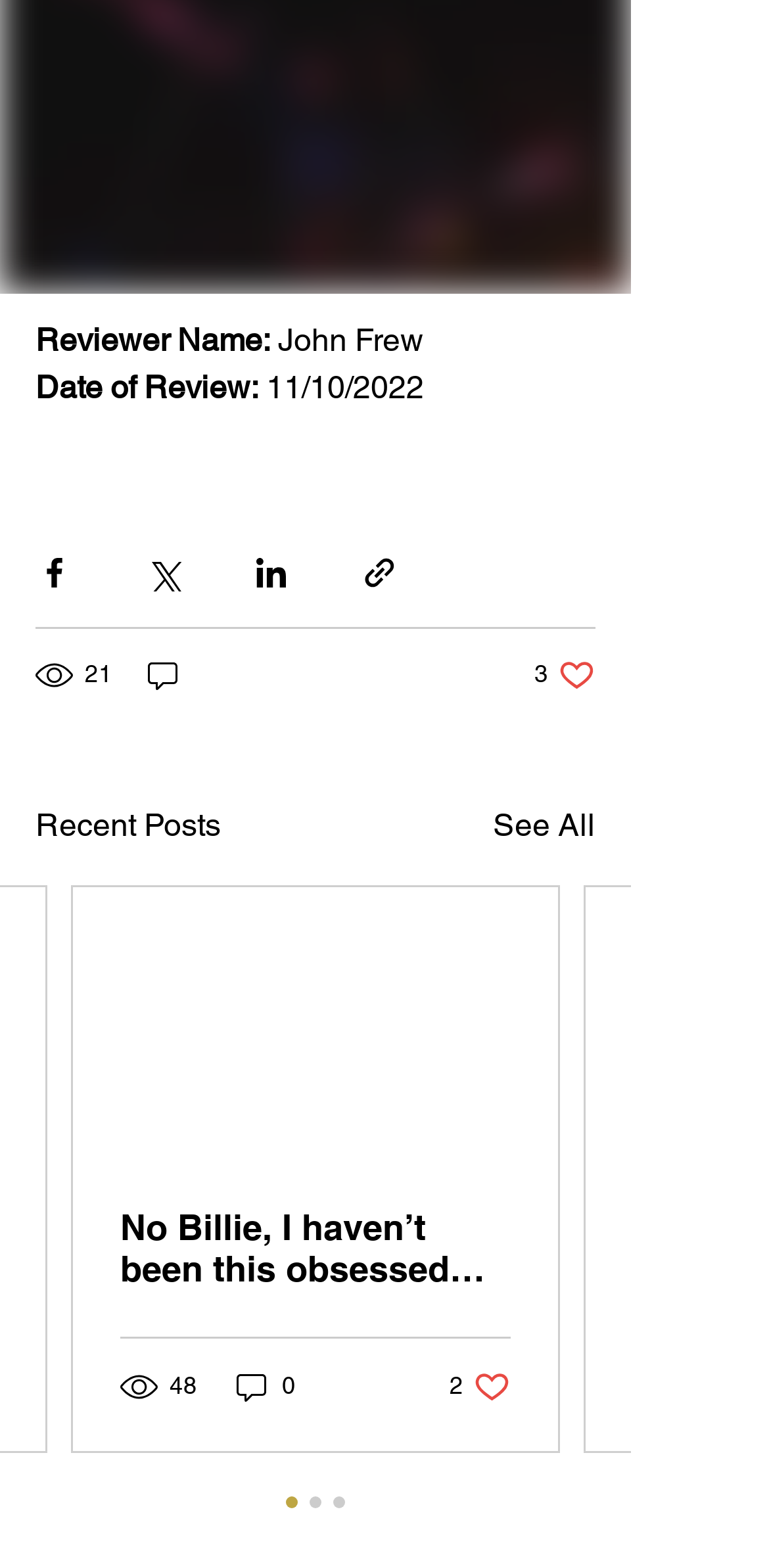Find and specify the bounding box coordinates that correspond to the clickable region for the instruction: "View more recent articles".

None